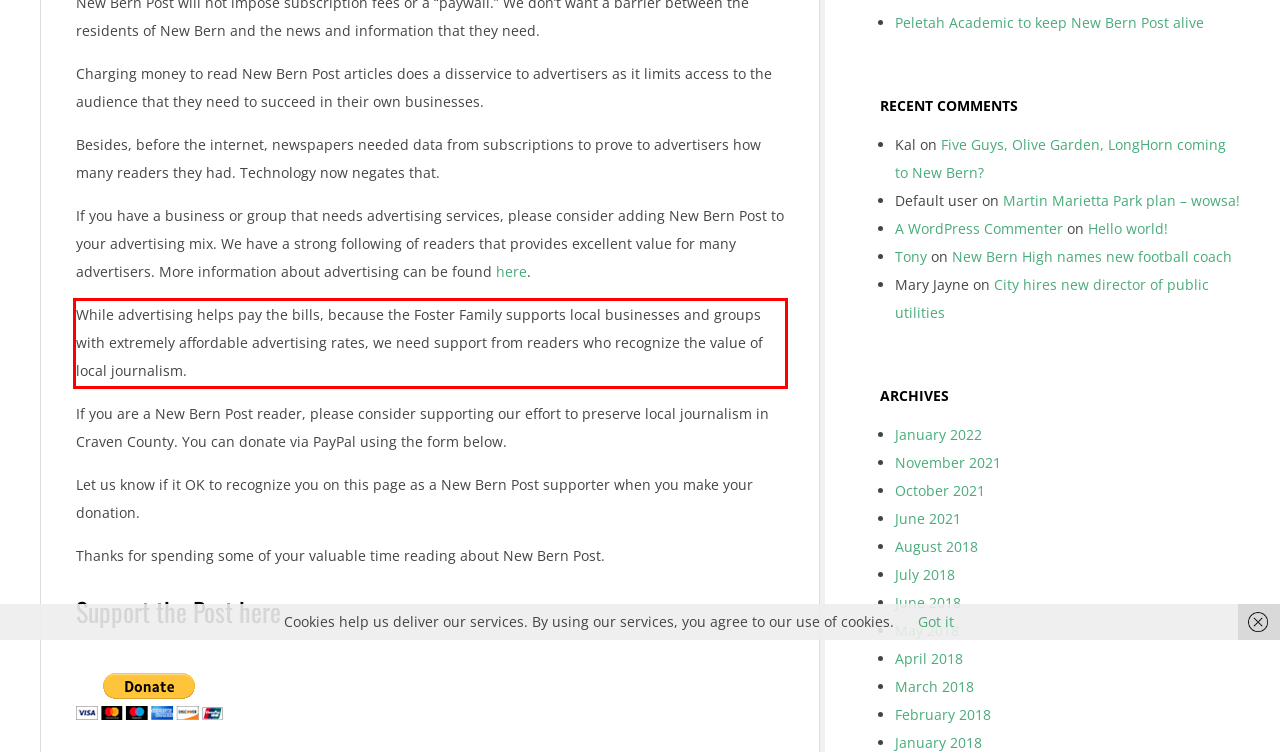Perform OCR on the text inside the red-bordered box in the provided screenshot and output the content.

While advertising helps pay the bills, because the Foster Family supports local businesses and groups with extremely affordable advertising rates, we need support from readers who recognize the value of local journalism.